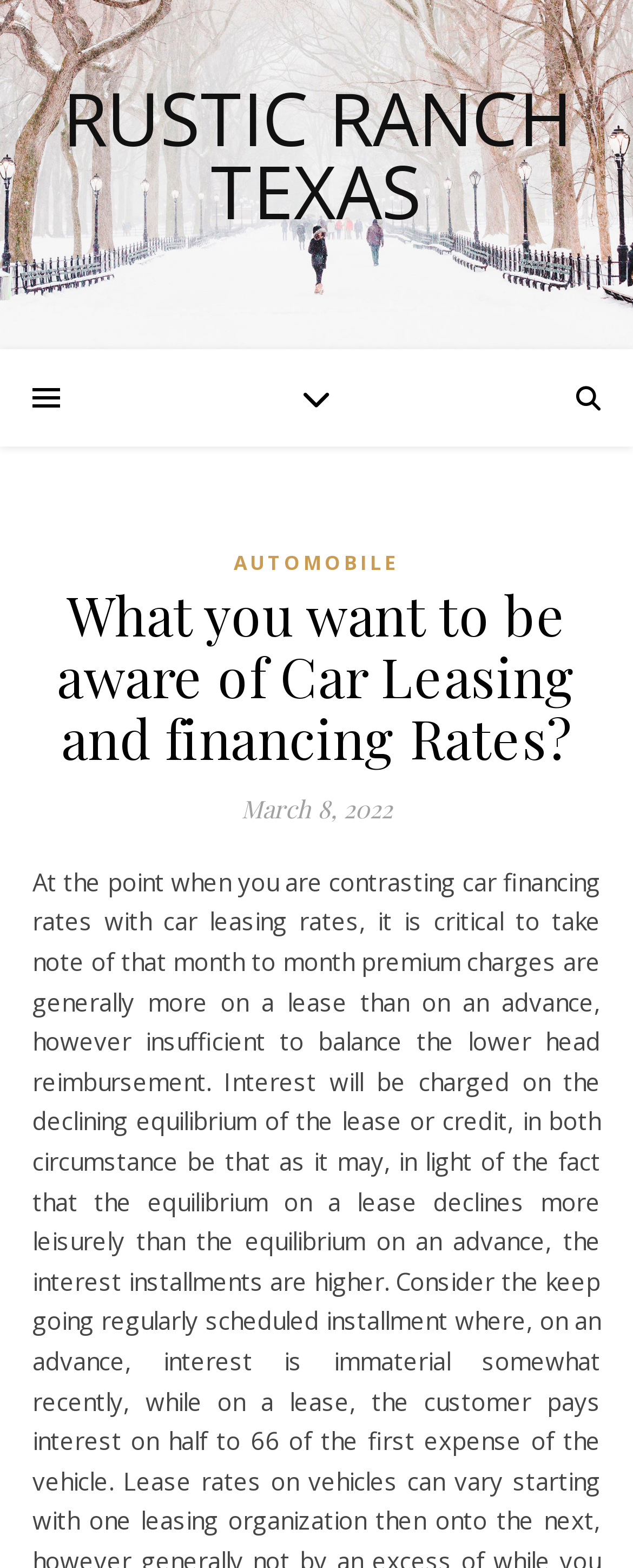Using the provided element description: "Automobile", identify the bounding box coordinates. The coordinates should be four floats between 0 and 1 in the order [left, top, right, bottom].

[0.369, 0.346, 0.631, 0.372]